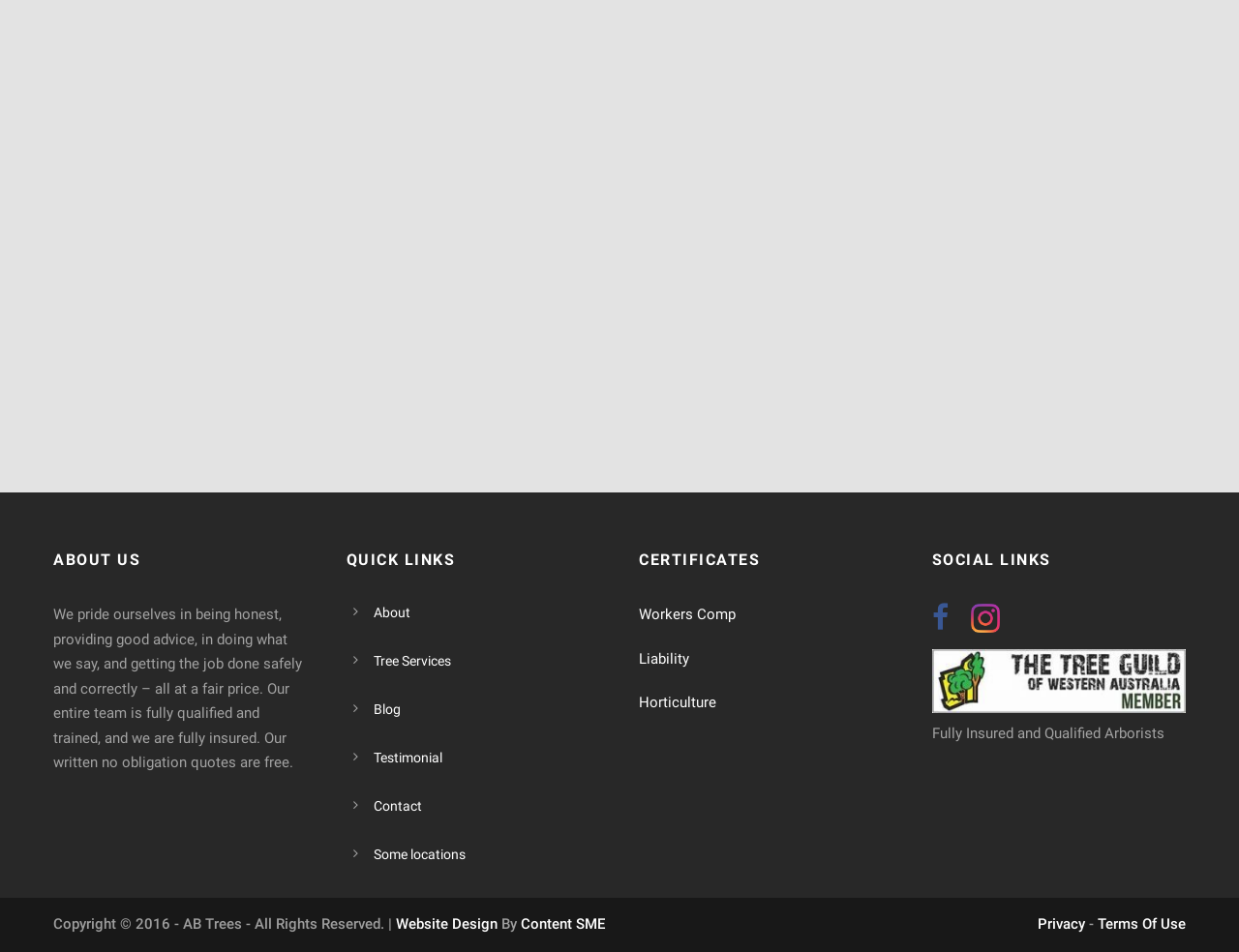Determine the coordinates of the bounding box that should be clicked to complete the instruction: "Open Instagram page". The coordinates should be represented by four float numbers between 0 and 1: [left, top, right, bottom].

[0.783, 0.634, 0.807, 0.665]